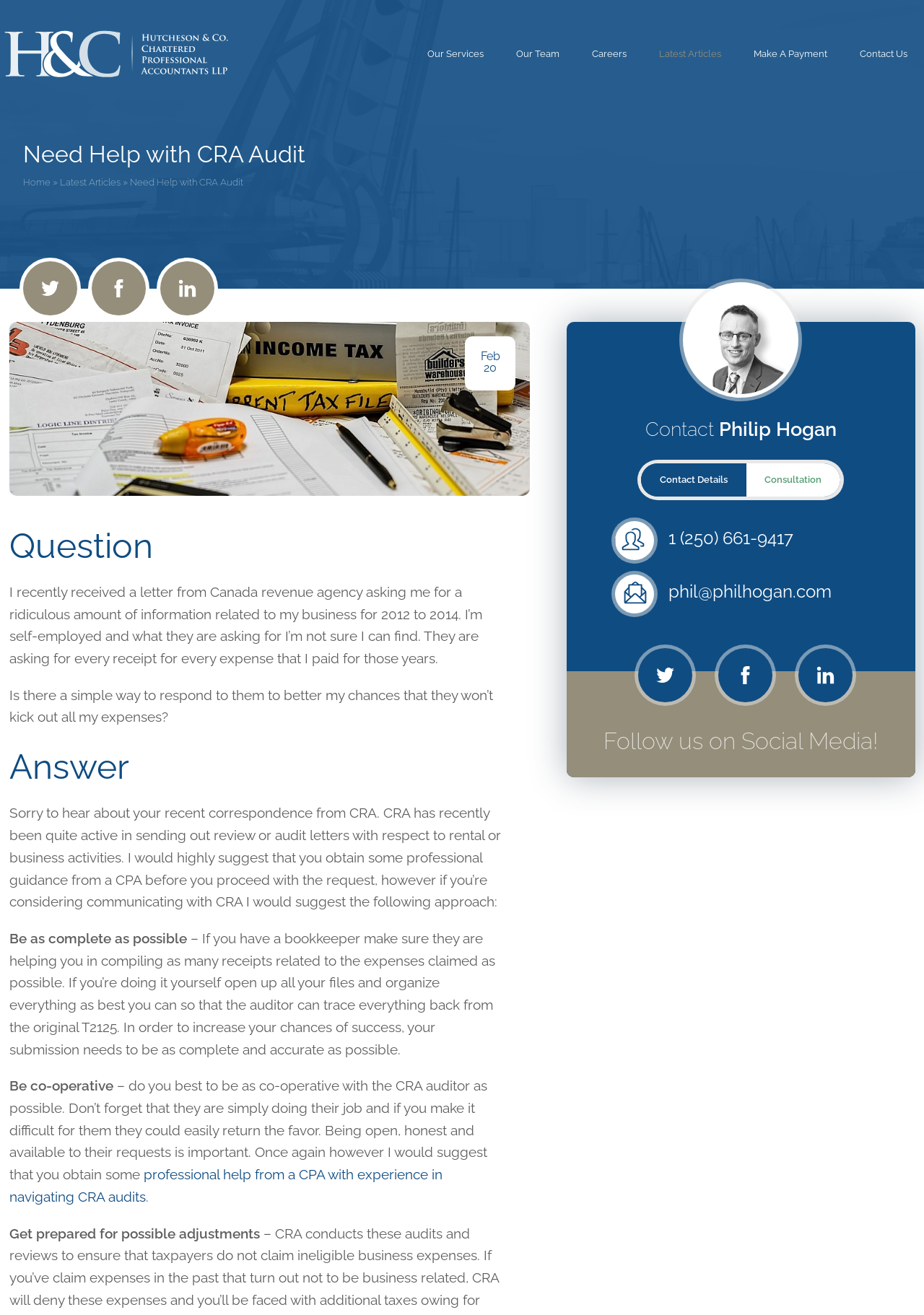Can you find the bounding box coordinates for the element to click on to achieve the instruction: "Make a payment"?

[0.798, 0.008, 0.913, 0.074]